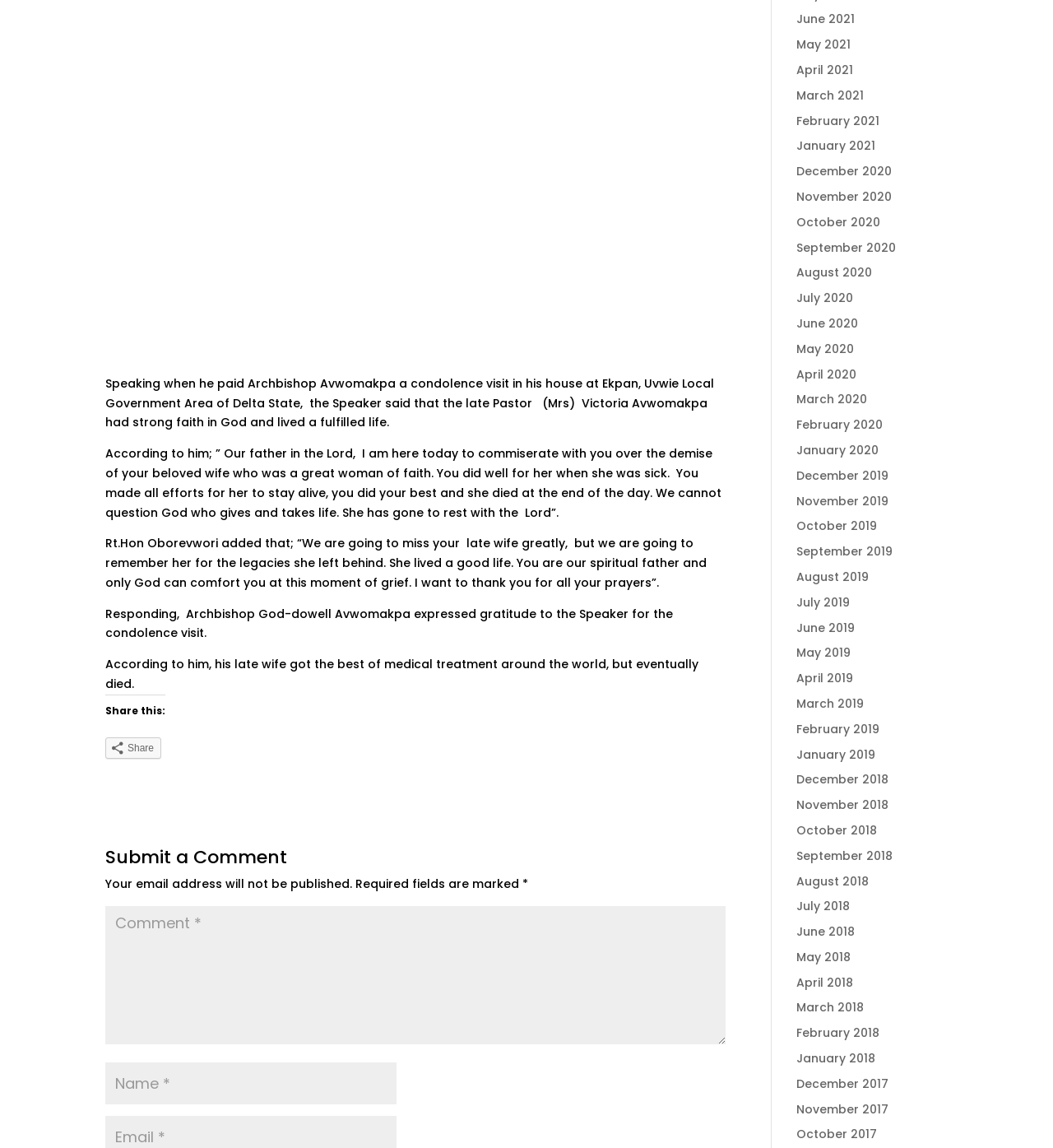Carefully examine the image and provide an in-depth answer to the question: What is required to submit a comment?

To submit a comment, users are required to provide their name and email address, as indicated by the required fields marked with an asterisk.